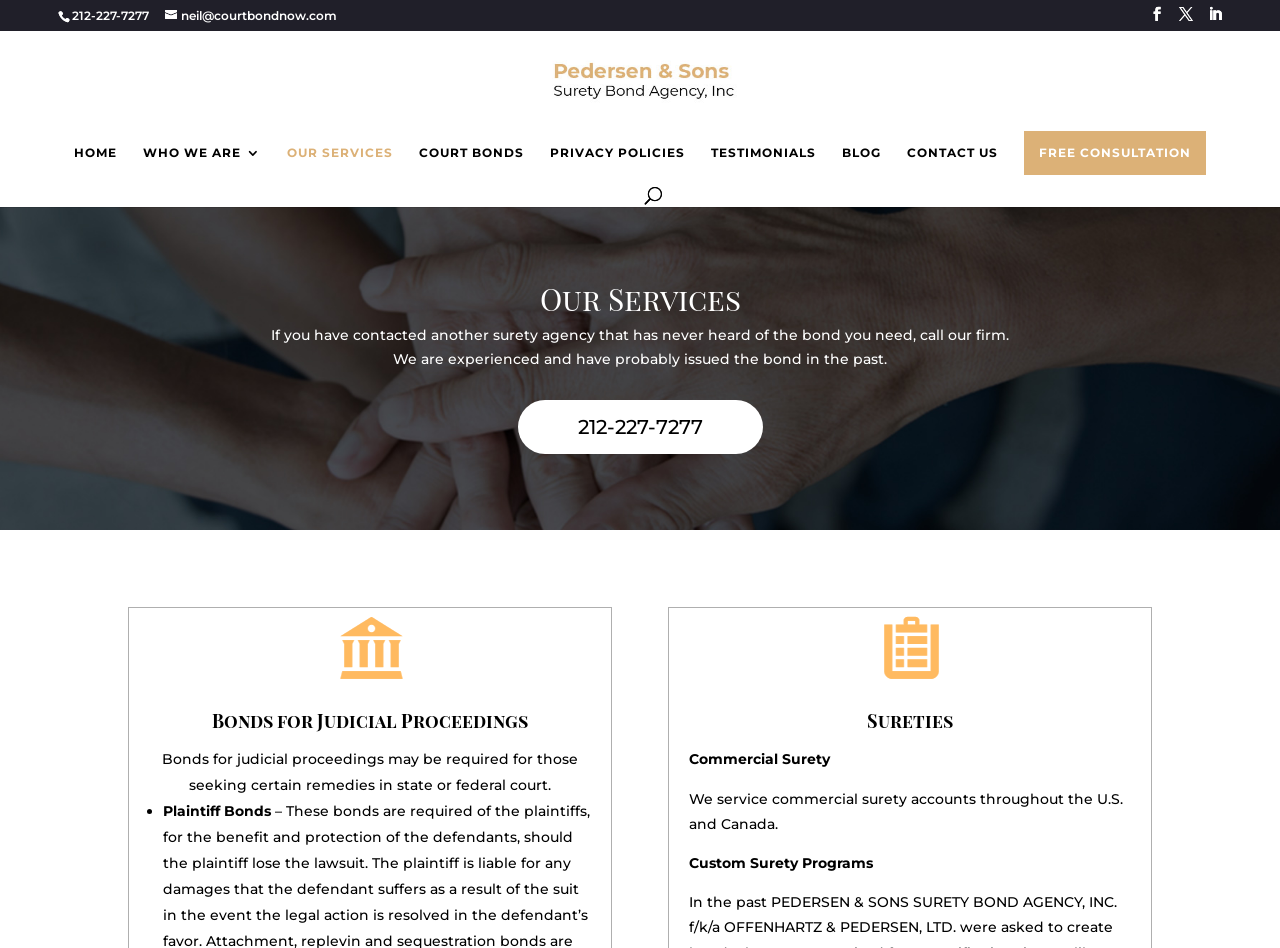Utilize the information from the image to answer the question in detail:
What type of bonds does Pedersen & Sons issue?

I found this information by reading the heading 'Bonds for Judicial Proceedings' and the subsequent text, which mentions that bonds for judicial proceedings may be required for those seeking certain remedies in state or federal court.